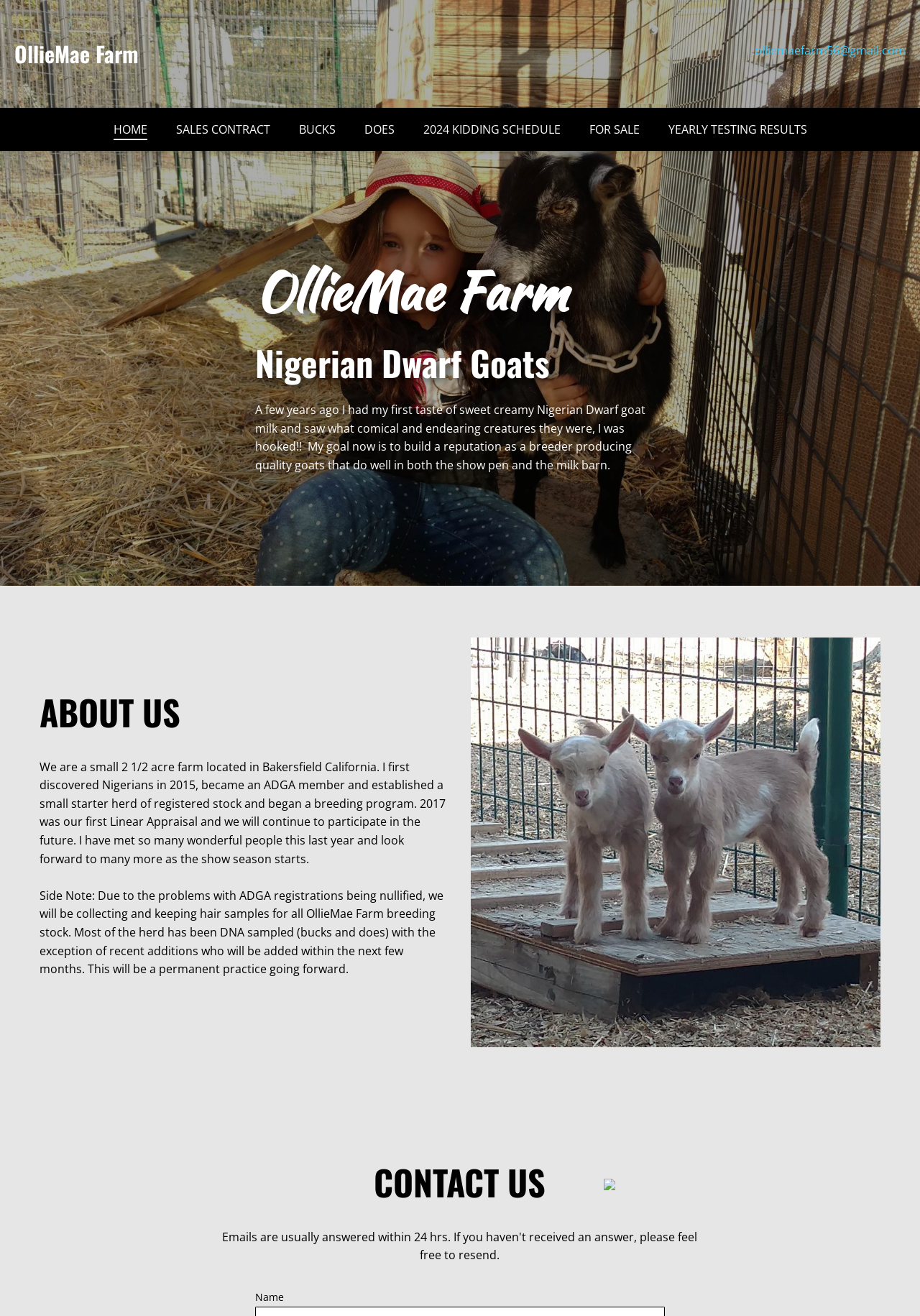Specify the bounding box coordinates of the area to click in order to execute this command: 'Learn more about the 'BUCKS''. The coordinates should consist of four float numbers ranging from 0 to 1, and should be formatted as [left, top, right, bottom].

[0.309, 0.082, 0.38, 0.115]